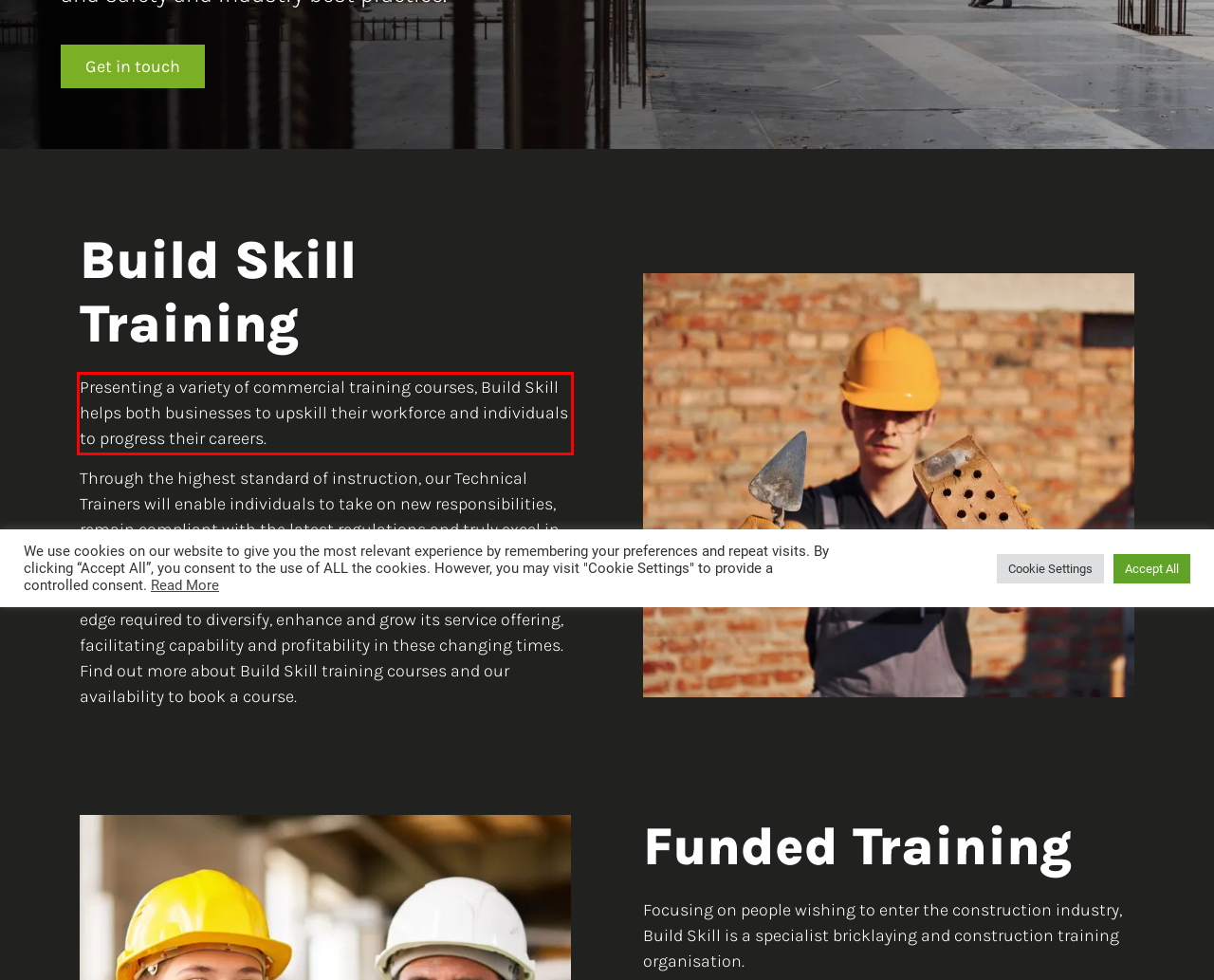Using the provided screenshot of a webpage, recognize the text inside the red rectangle bounding box by performing OCR.

Presenting a variety of commercial training courses, Build Skill helps both businesses to upskill their workforce and individuals to progress their careers.